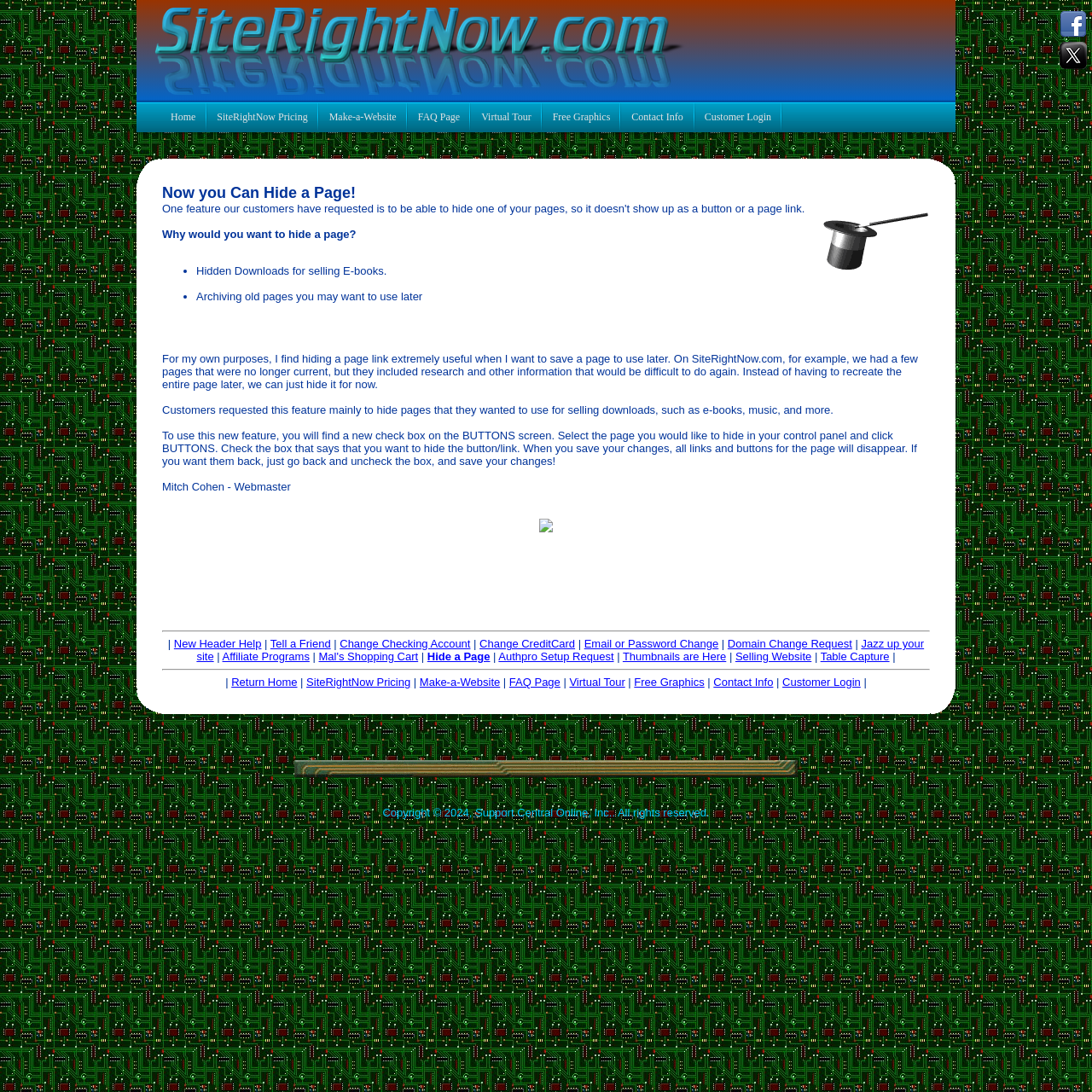Identify the bounding box coordinates of the area that should be clicked in order to complete the given instruction: "Click the 'Hide a Page' link". The bounding box coordinates should be four float numbers between 0 and 1, i.e., [left, top, right, bottom].

[0.391, 0.595, 0.449, 0.607]